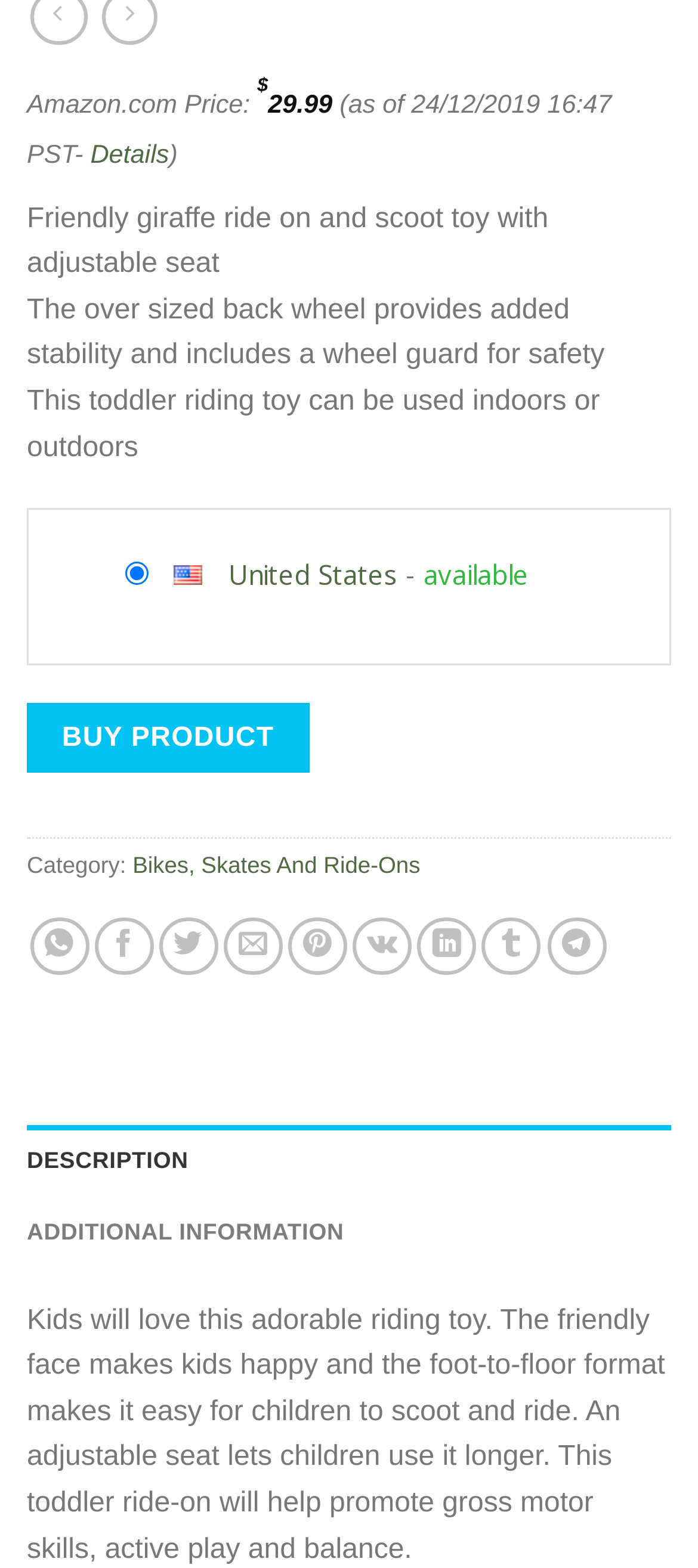Find the bounding box of the UI element described as follows: "name="WooZone-cc-choose[B008MTYTHQ]"".

[0.178, 0.358, 0.212, 0.373]